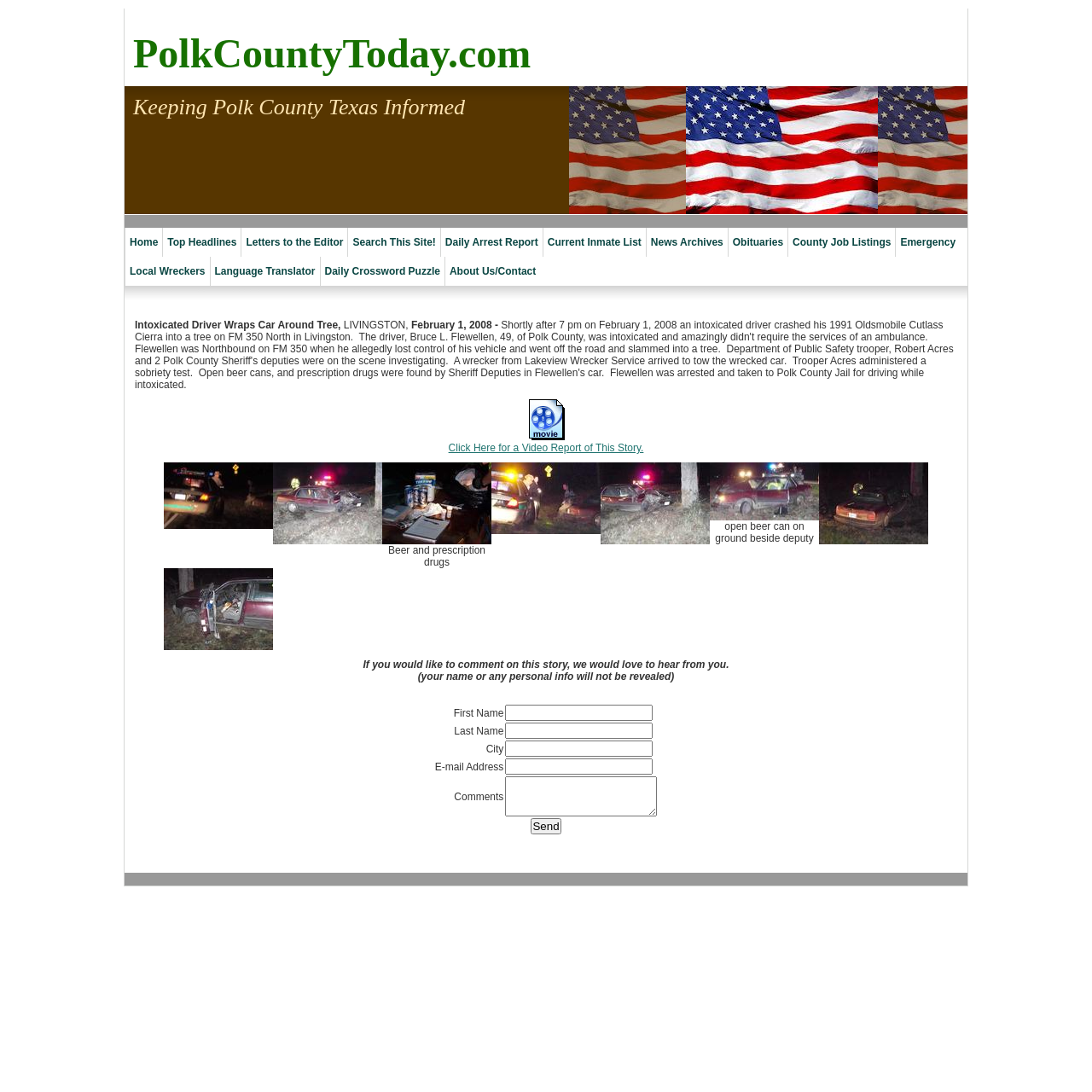Identify the bounding box of the HTML element described here: "Home". Provide the coordinates as four float numbers between 0 and 1: [left, top, right, bottom].

[0.114, 0.209, 0.149, 0.235]